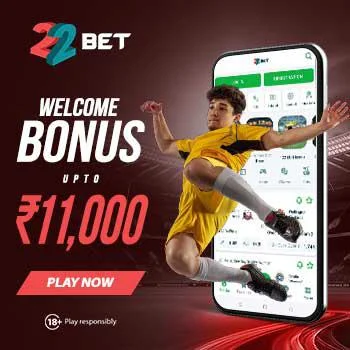What is displayed on the mobile phone?
Please analyze the image and answer the question with as much detail as possible.

The large mobile phone behind the athlete displays the interface of the 22Bet sports betting app, highlighting the modern and convenient betting options available to users.